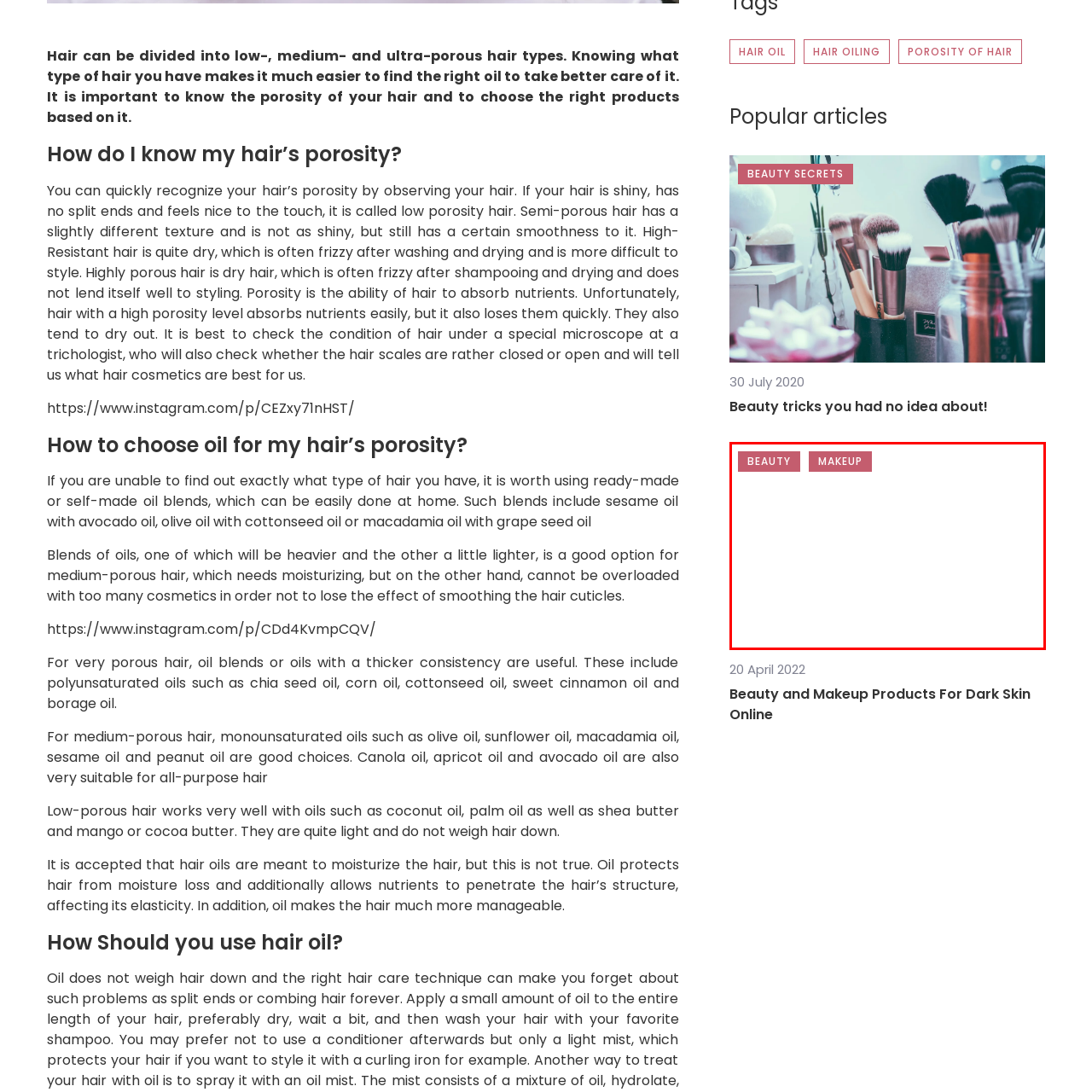Review the part of the image encased in the red box and give an elaborate answer to the question posed: What is the purpose of the buttons?

The buttons are part of a user interface that allows visitors to navigate different sections of a website focused on beauty and makeup topics. This suggests that the primary purpose of the buttons is to facilitate navigation and provide users with easy access to various sections of the website.